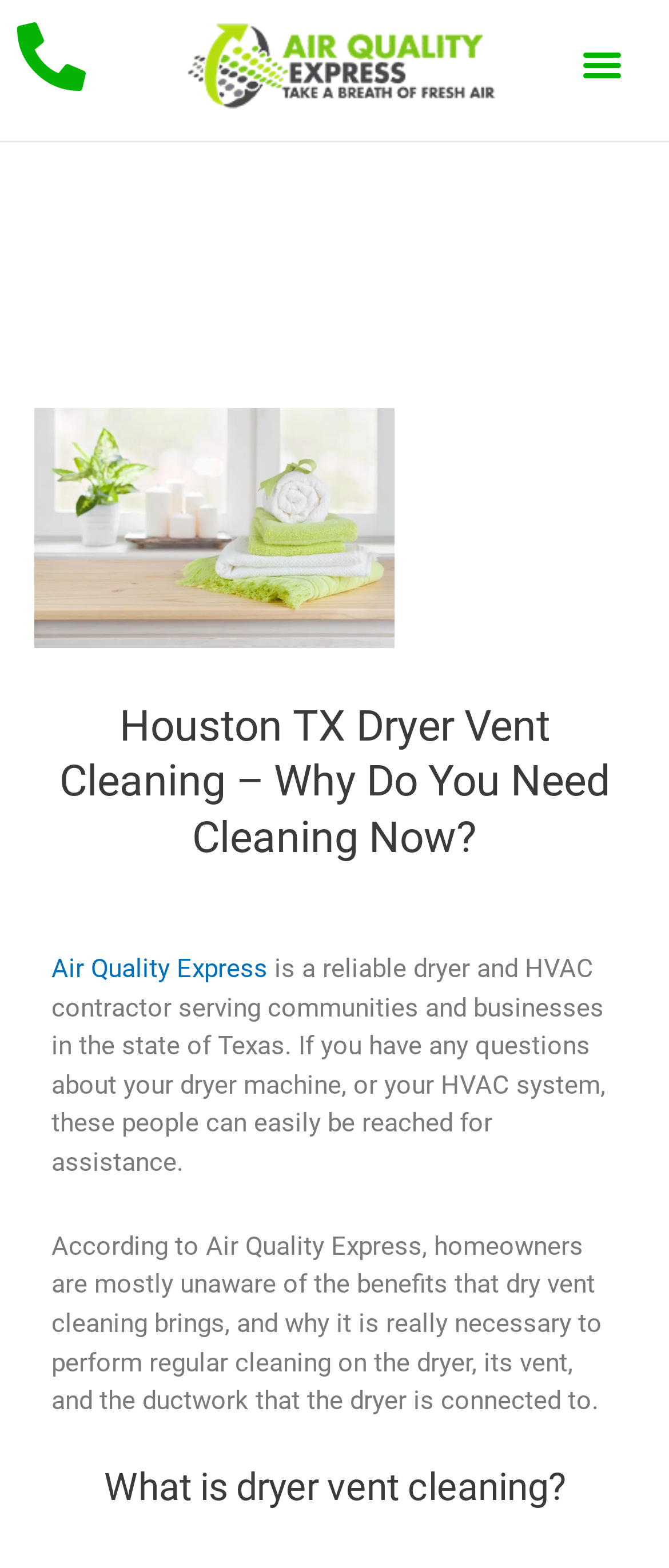Locate the bounding box of the user interface element based on this description: "alt="Houston air duct cleaning logo"".

[0.221, 0.005, 0.8, 0.078]